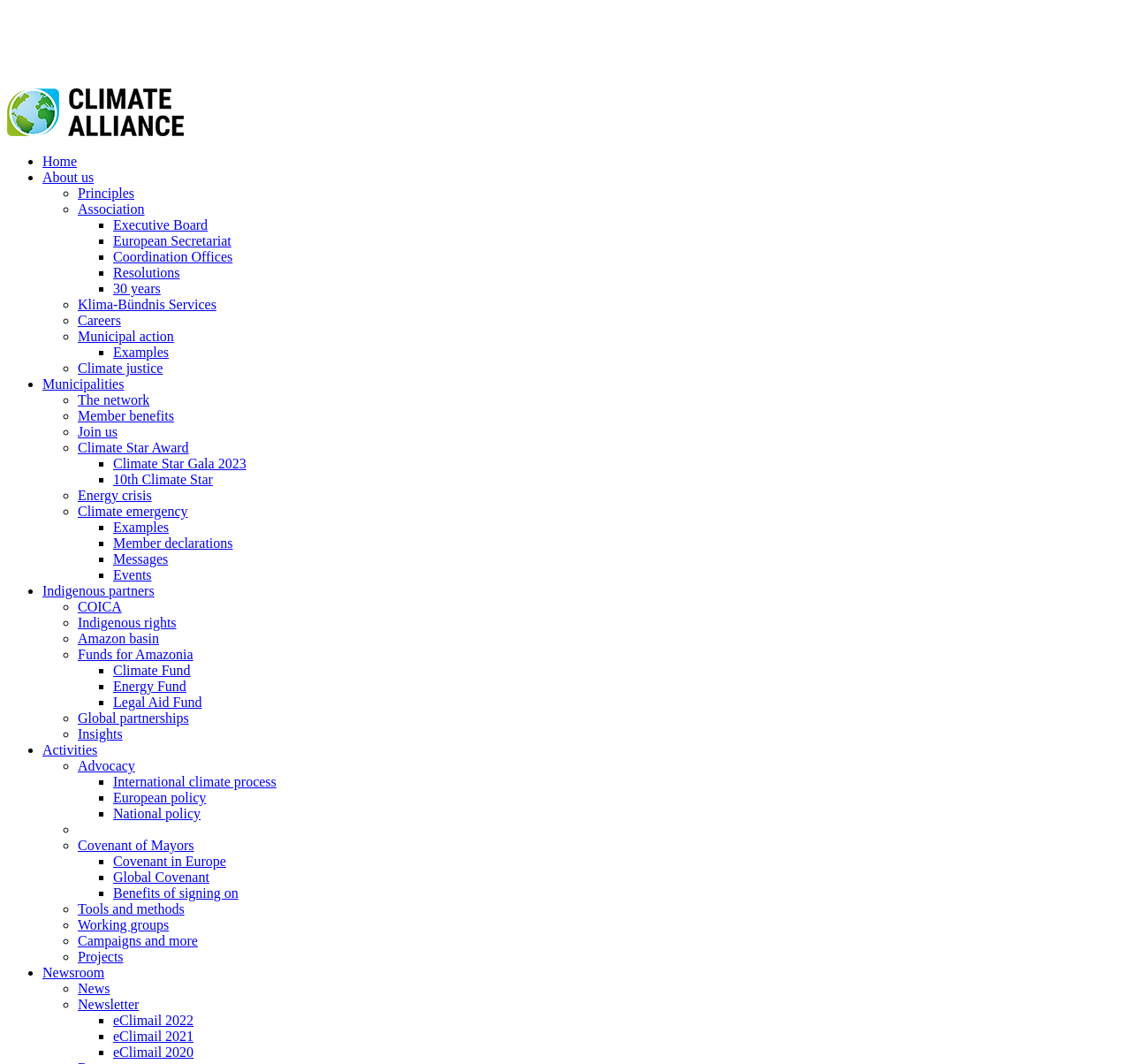Illustrate the webpage's structure and main components comprehensively.

The webpage is titled "KB-Entwicklung" and features a prominent link to "Climate Alliance" at the top, accompanied by an image with the same name. Below this, there is a list of links organized into sections, each preceded by a list marker (•, ◦, or ■).

The first section, marked with •, contains links to "Home", "About us", and other general information pages. The second section, marked with ◦, includes links to "Principles", "Association", and other organizational details. The third section, marked with ■, lists links to "Executive Board", "European Secretariat", and other administrative bodies.

The fourth section, again marked with ◦, contains links to "Klima-Bündnis Services", "Careers", and other service-related pages. The fifth section, marked with ■, includes links to "Resolutions", "30 years", and other historical and milestone-related pages.

The sixth section, marked with ◦, lists links to "Municipal action", "Climate justice", and other environmentally focused pages. The seventh section, marked with •, contains links to "Municipalities", "The network", and other community-related pages.

The eighth section, marked with ◦, includes links to "Member benefits", "Join us", and other membership-related pages. The ninth section, marked with ■, lists links to "Climate Star Award", "Climate Star Gala 2023", and other award-related pages.

The tenth section, marked with ◦, contains links to "Energy crisis", "Climate emergency", and other crisis-related pages. The eleventh section, marked with ■, includes links to "Examples", "Member declarations", and other declaration-related pages.

The twelfth section, marked with •, lists links to "Indigenous partners", "COICA", and other indigenous rights-related pages. The thirteenth section, marked with ◦, contains links to "Indigenous rights", "Amazon basin", and other Amazon-related pages.

The fourteenth section, marked with ■, includes links to "Climate Fund", "Energy Fund", and other fund-related pages. The final section, marked with ◦, lists links to "Global partnerships", "Insights", and other partnership-related pages.